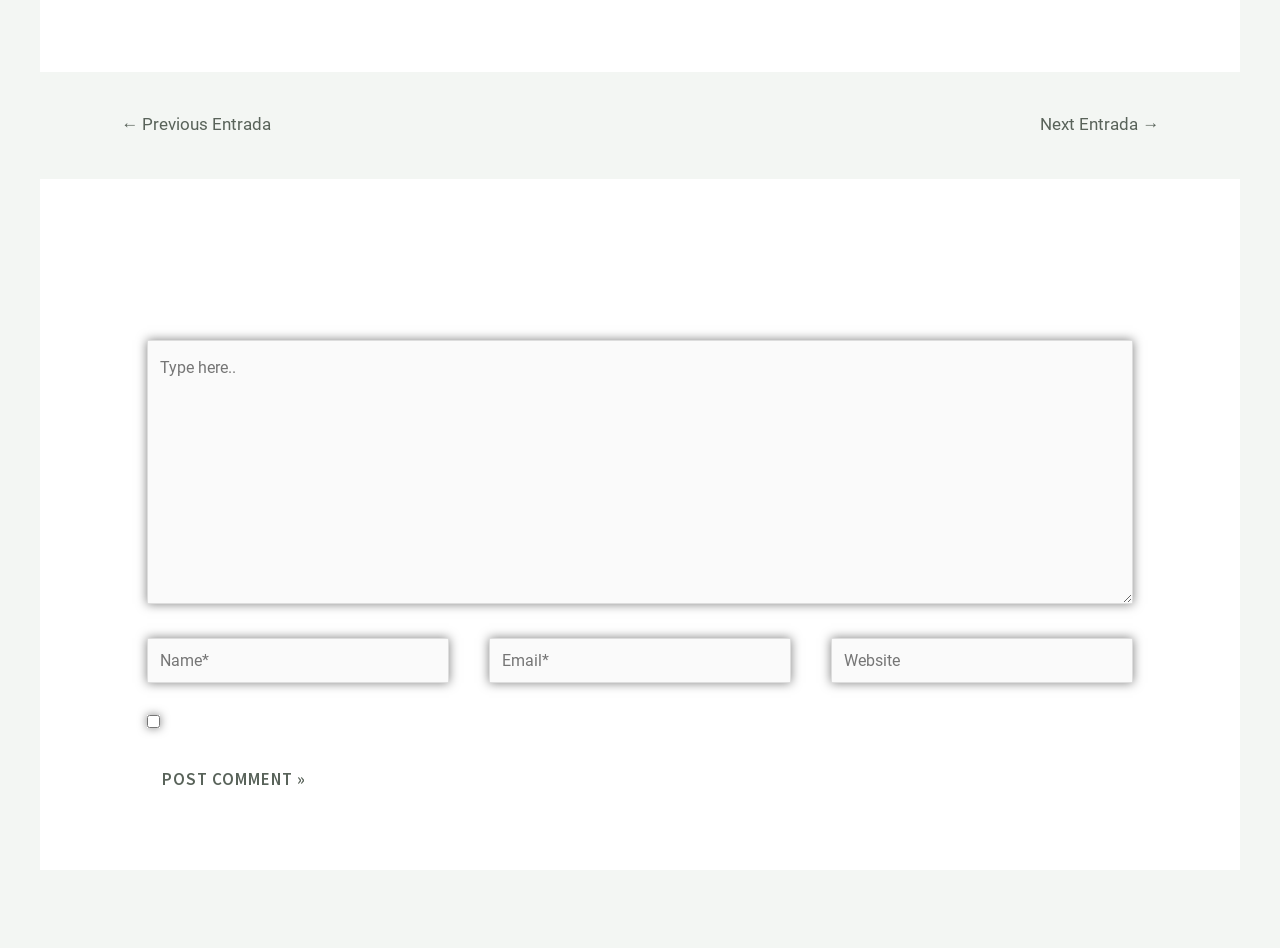Using the provided description name="submit" value="Post Comment »", find the bounding box coordinates for the UI element. Provide the coordinates in (top-left x, top-left y, bottom-right x, bottom-right y) format, ensuring all values are between 0 and 1.

[0.115, 0.796, 0.251, 0.85]